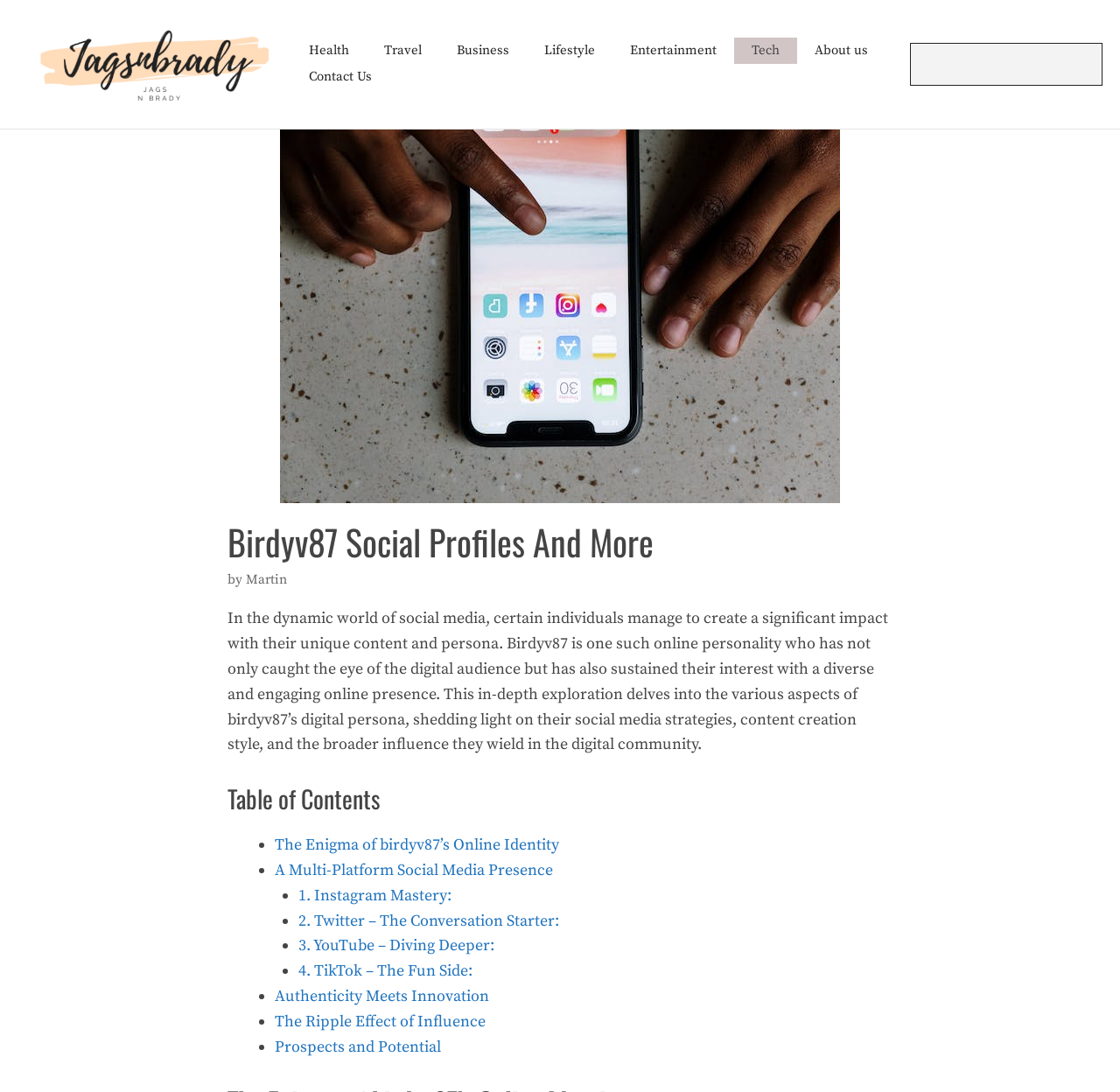Locate the bounding box coordinates of the element that needs to be clicked to carry out the instruction: "Visit the Health page". The coordinates should be given as four float numbers ranging from 0 to 1, i.e., [left, top, right, bottom].

[0.26, 0.035, 0.327, 0.059]